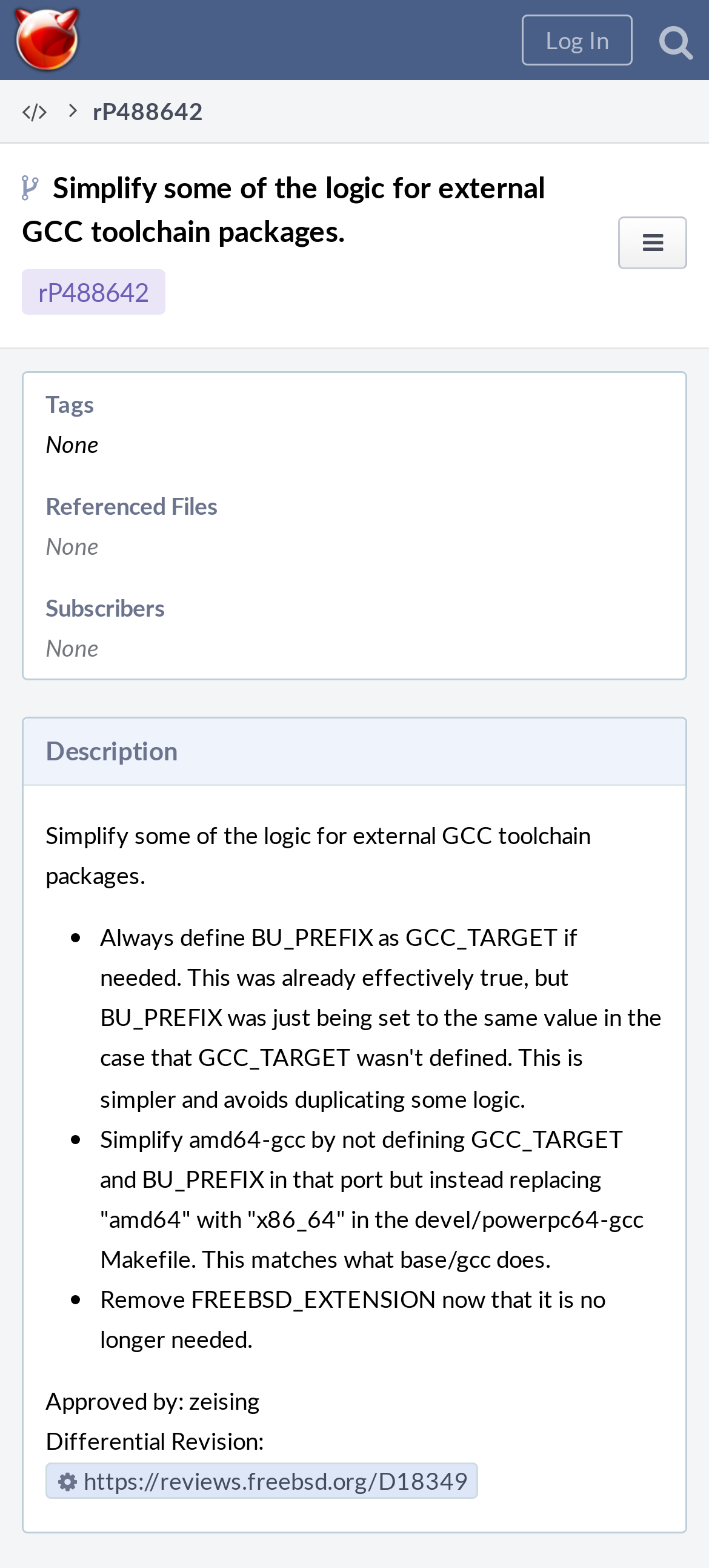How many list markers are present?
Using the visual information from the image, give a one-word or short-phrase answer.

3